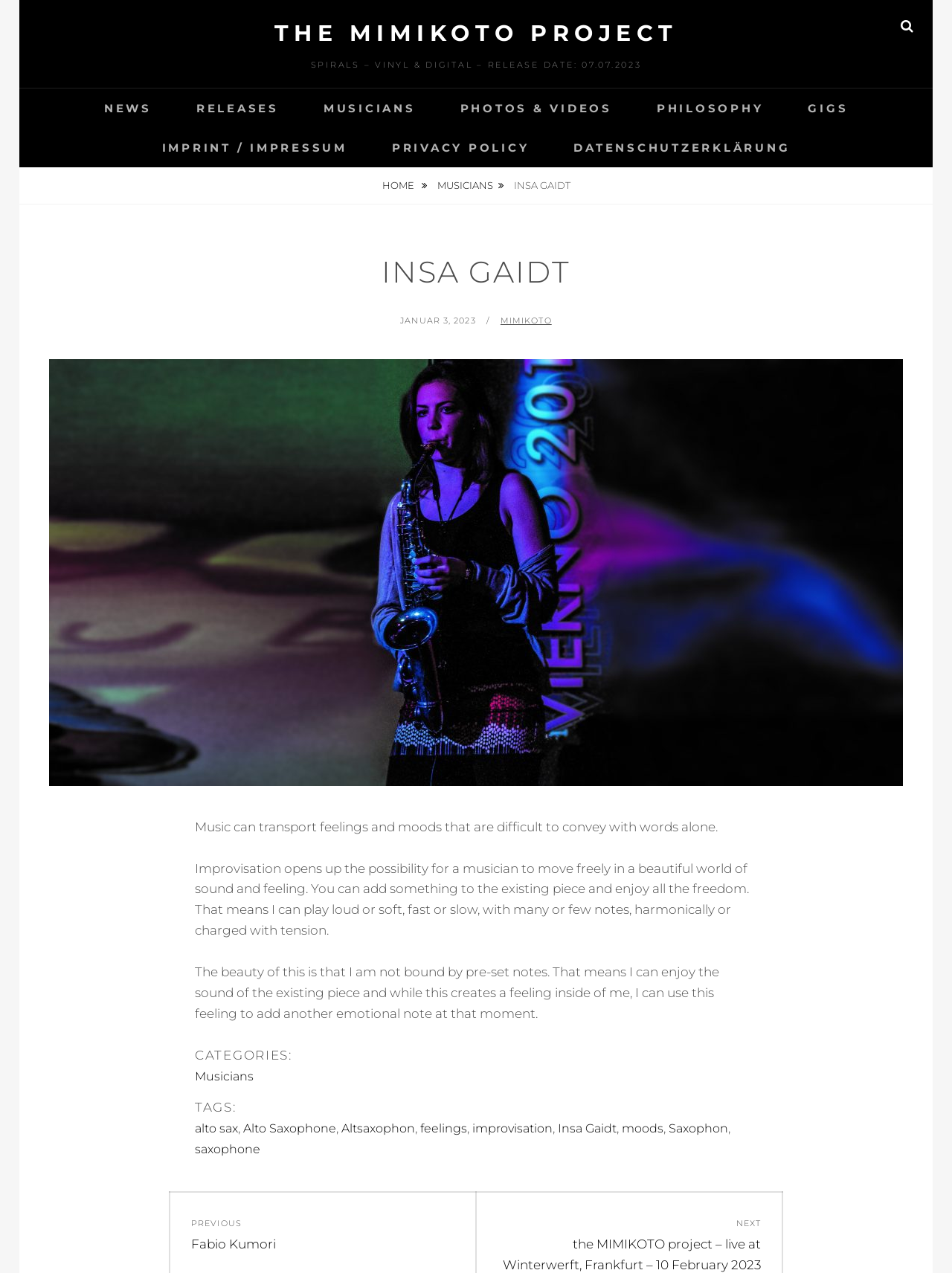Respond to the question below with a single word or phrase: What is the theme of the text written by Insa Gaidt?

Music and emotions